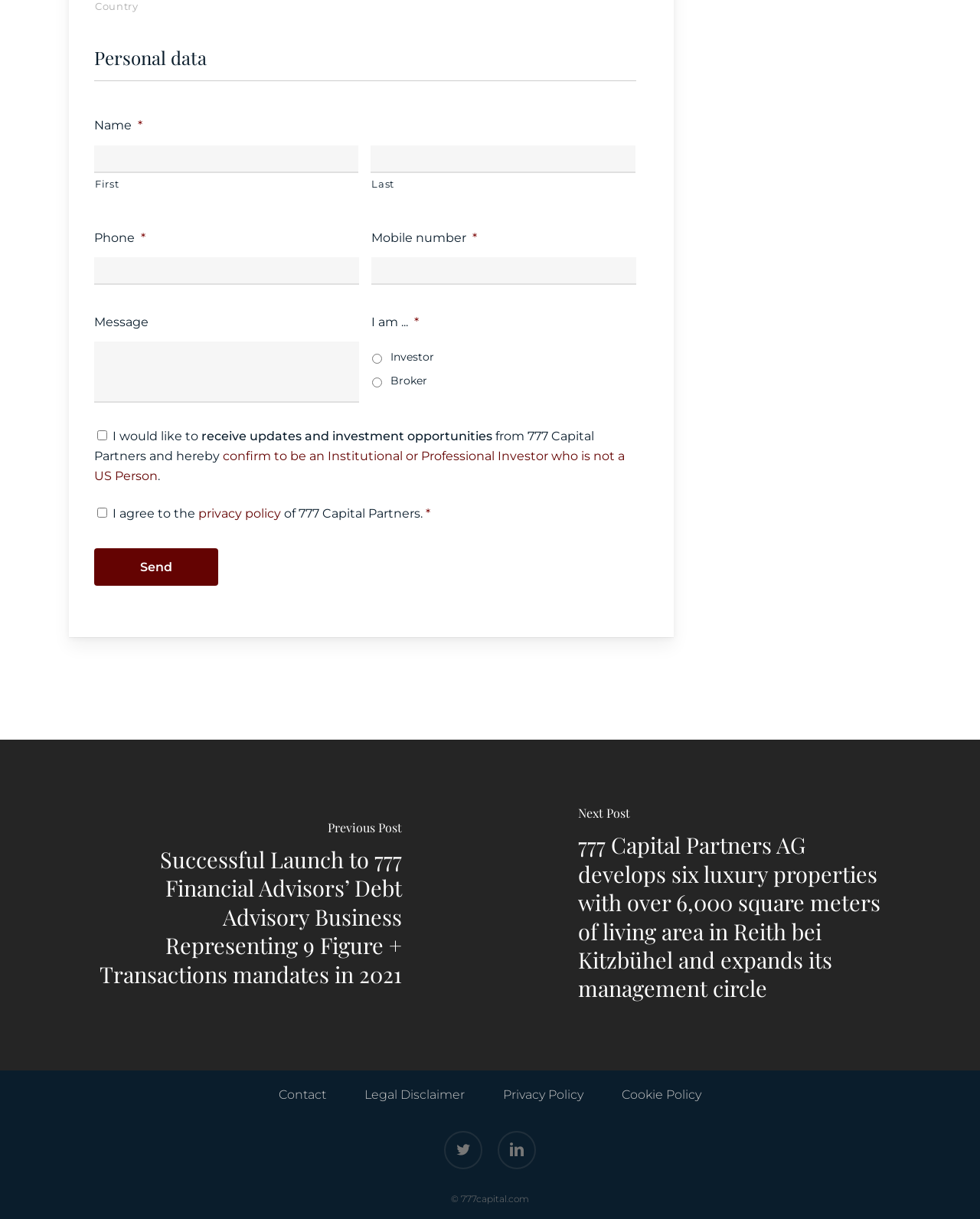How many radio buttons are there?
Based on the screenshot, answer the question with a single word or phrase.

2